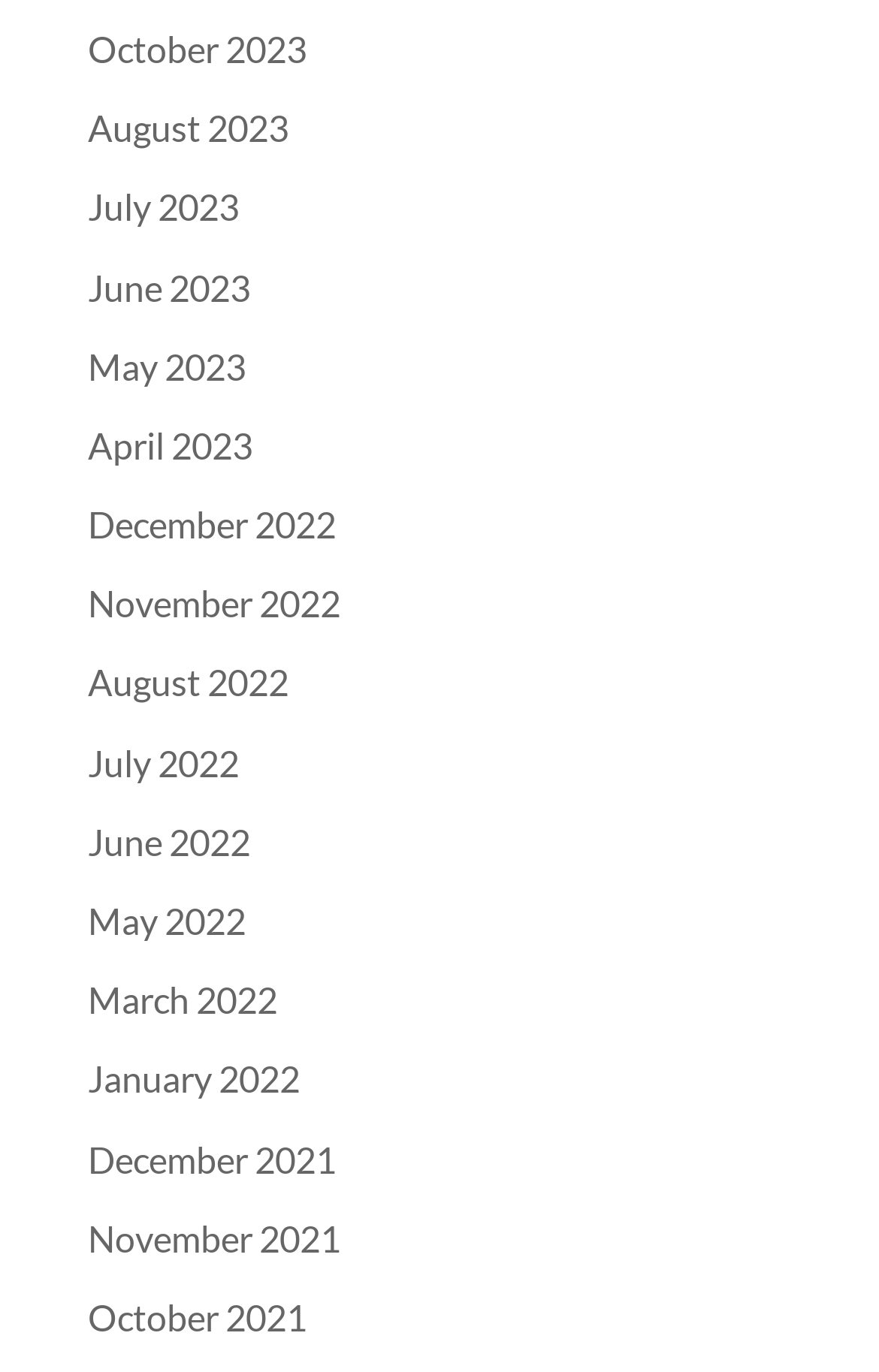Please find the bounding box coordinates of the clickable region needed to complete the following instruction: "view November 2021". The bounding box coordinates must consist of four float numbers between 0 and 1, i.e., [left, top, right, bottom].

[0.1, 0.886, 0.387, 0.918]